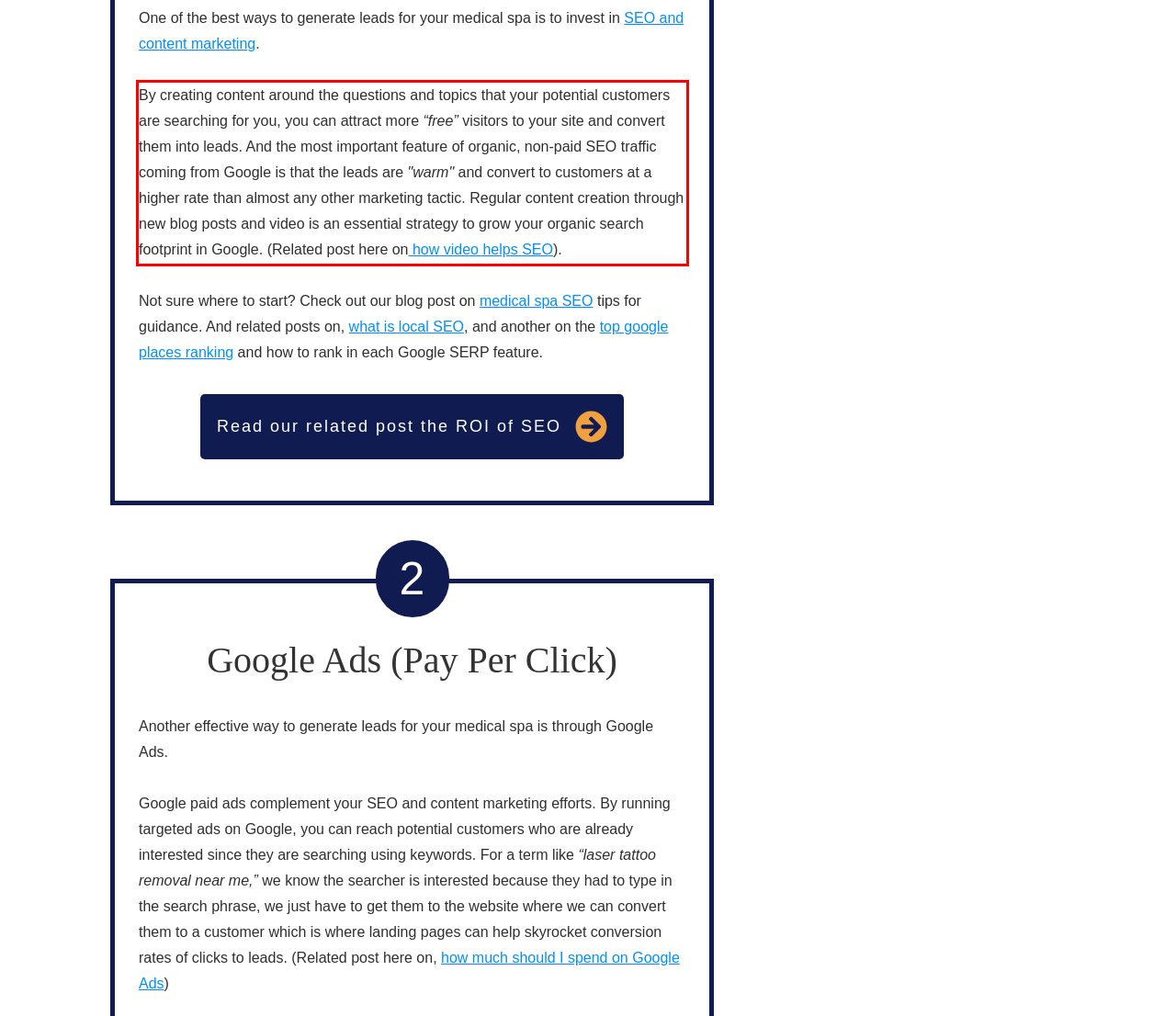Given the screenshot of the webpage, identify the red bounding box, and recognize the text content inside that red bounding box.

By creating content around the questions and topics that your potential customers are searching for you, you can attract more “free” visitors to your site and convert them into leads. And the most important feature of organic, non-paid SEO traffic coming from Google is that the leads are "warm" and convert to customers at a higher rate than almost any other marketing tactic. Regular content creation through new blog posts and video is an essential strategy to grow your organic search footprint in Google. (Related post here on how video helps SEO).